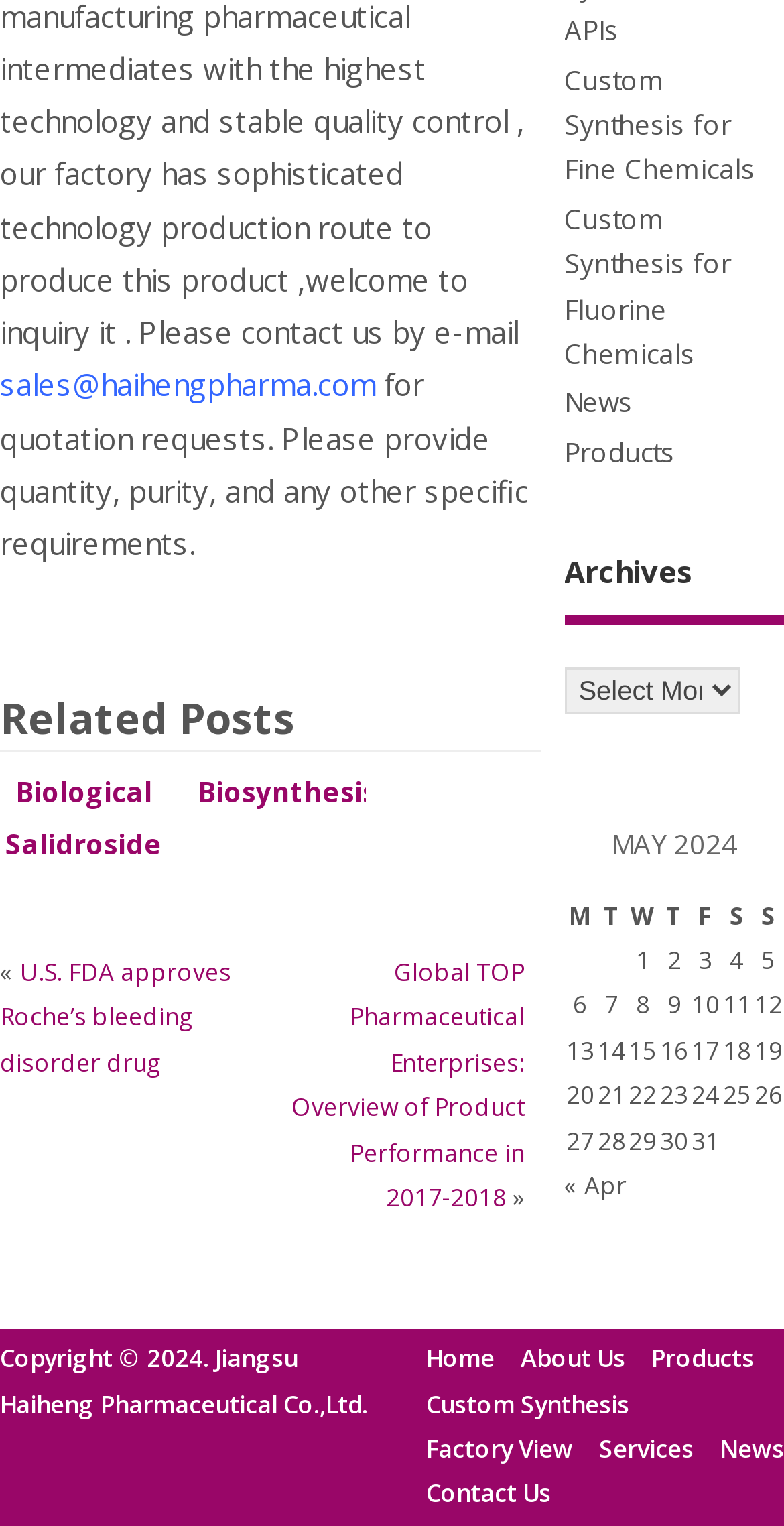Identify the bounding box coordinates for the region of the element that should be clicked to carry out the instruction: "Send an email for quotation requests". The bounding box coordinates should be four float numbers between 0 and 1, i.e., [left, top, right, bottom].

[0.0, 0.239, 0.479, 0.265]